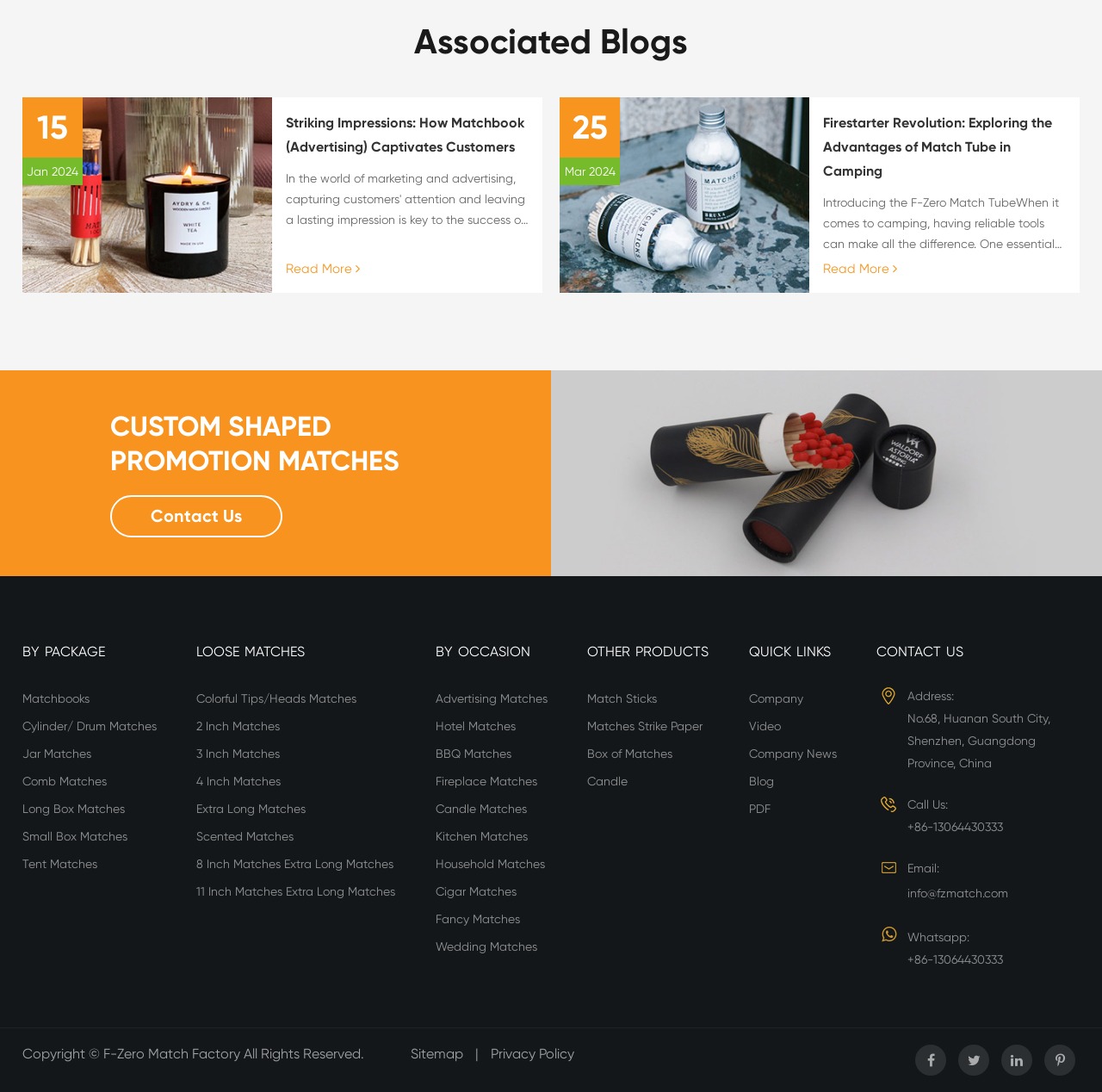Answer the question using only a single word or phrase: 
What is the phone number of the company?

+86-13064430333